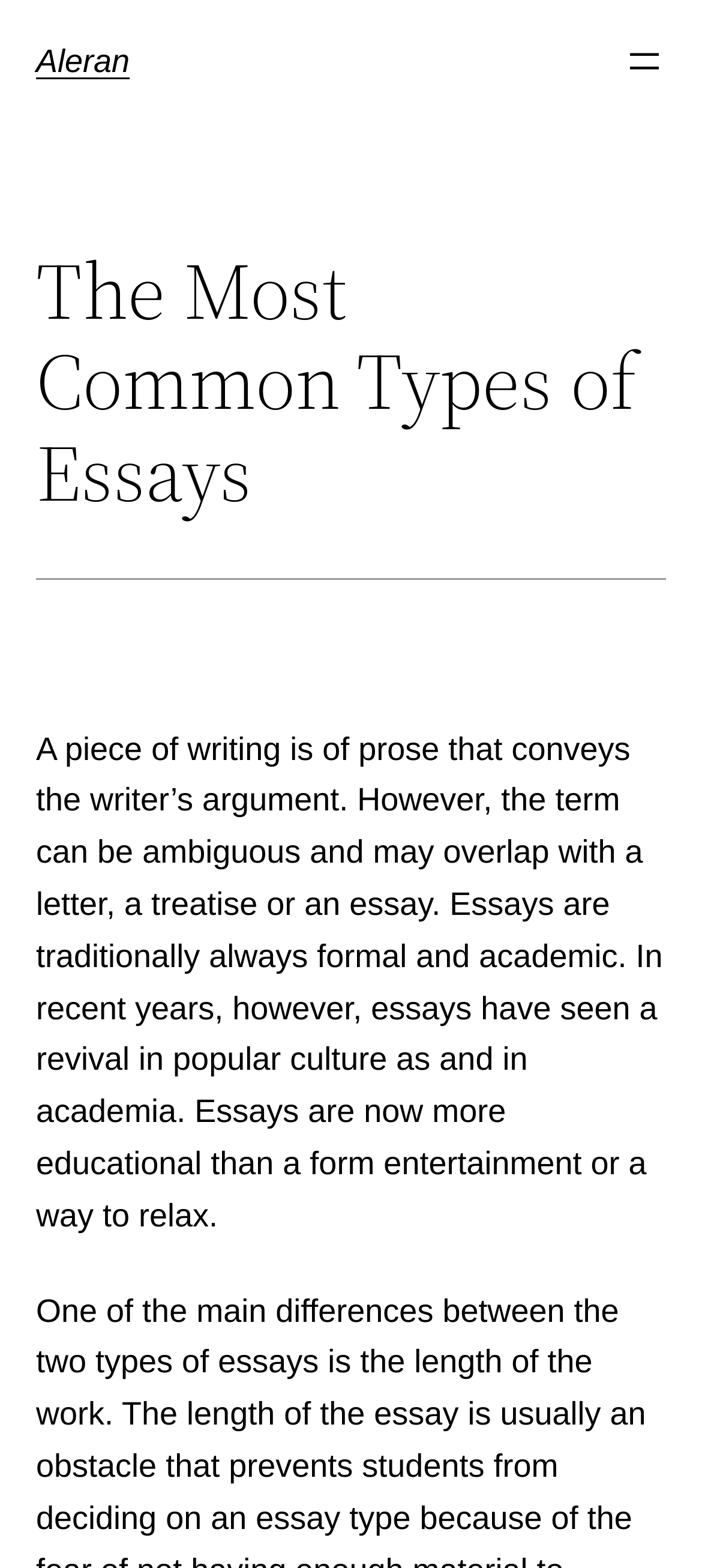Answer the question below with a single word or a brief phrase: 
What is an essay?

A piece of writing